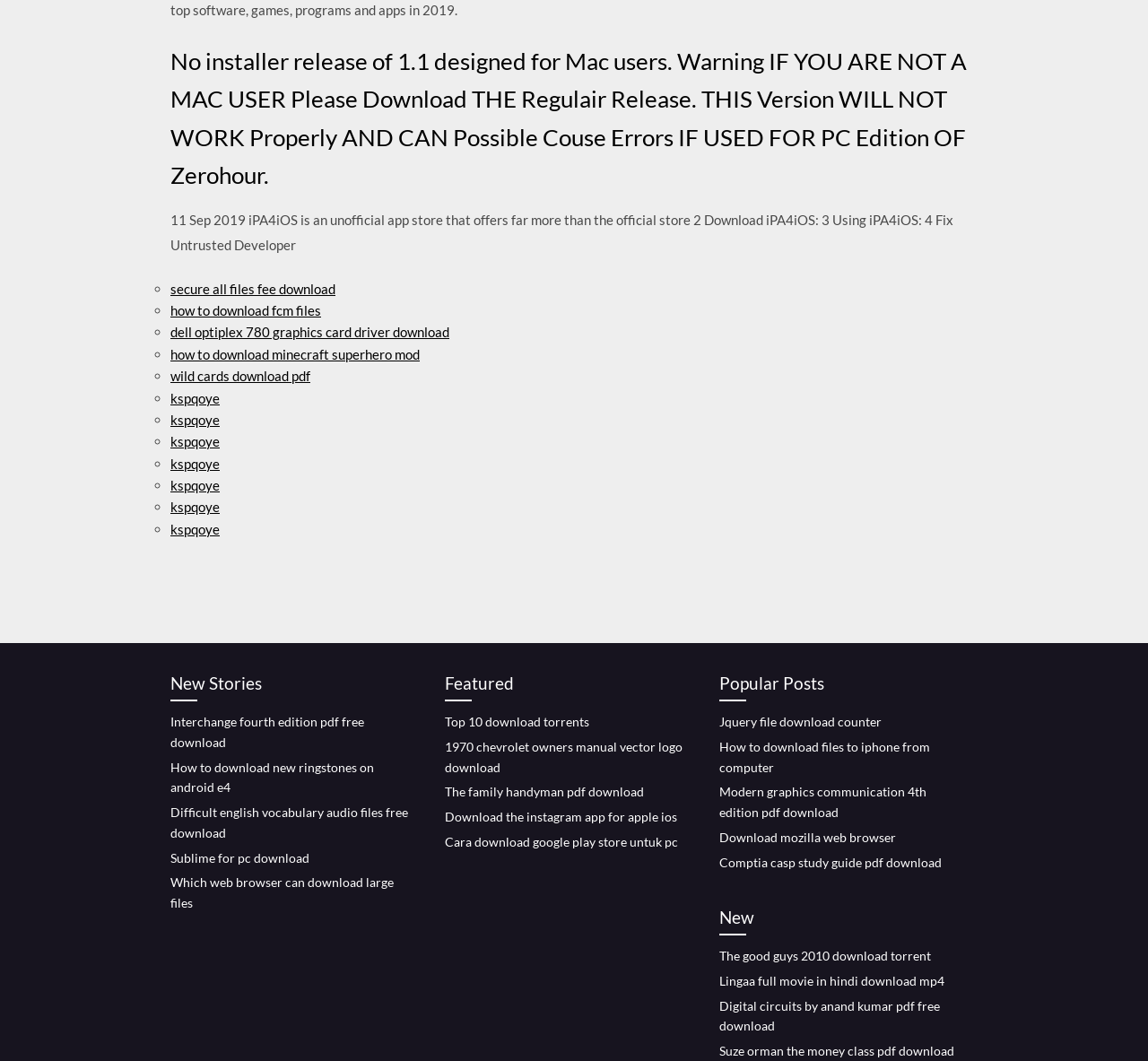Please identify the bounding box coordinates of the element on the webpage that should be clicked to follow this instruction: "download the instagram app for apple ios". The bounding box coordinates should be given as four float numbers between 0 and 1, formatted as [left, top, right, bottom].

[0.388, 0.762, 0.59, 0.777]